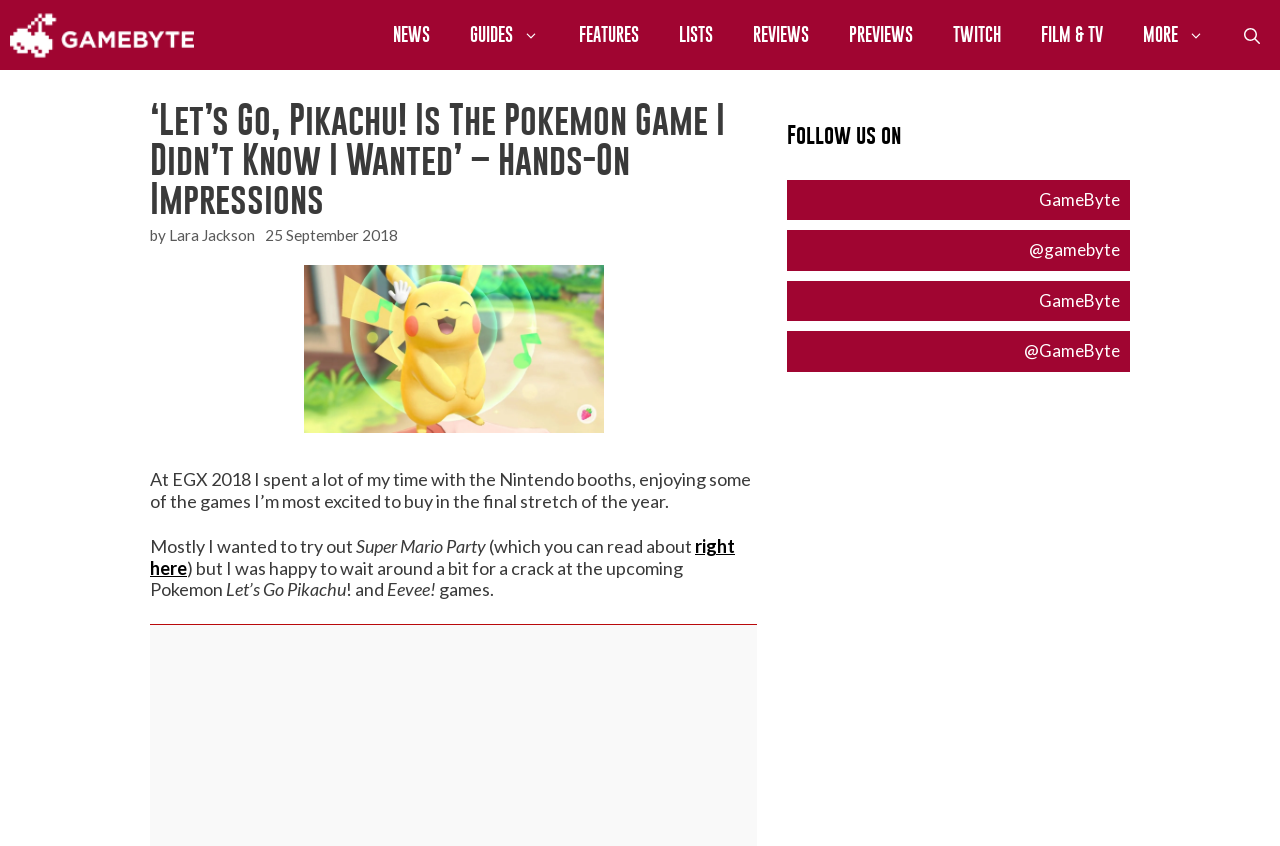What is the author of the article?
Answer the question with a thorough and detailed explanation.

The author of the article can be found by looking at the byline below the title of the article, which says 'by Lara Jackson'. This indicates that Lara Jackson is the author of the article.